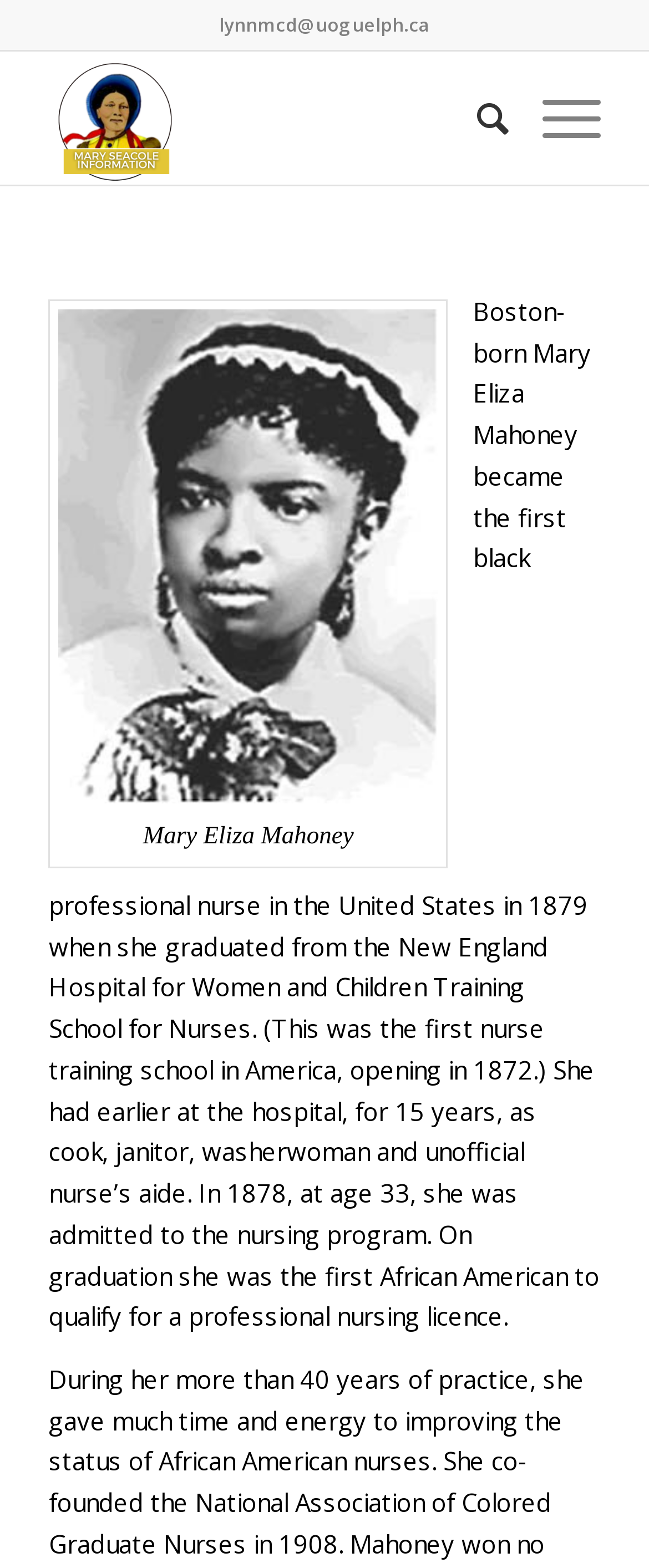Consider the image and give a detailed and elaborate answer to the question: 
What is the year Mary Eliza Mahoney graduated from the nursing program?

The webpage mentions that Mary Eliza Mahoney graduated from the New England Hospital for Women and Children Training School for Nurses in 1879, becoming the first black professional nurse in the United States.